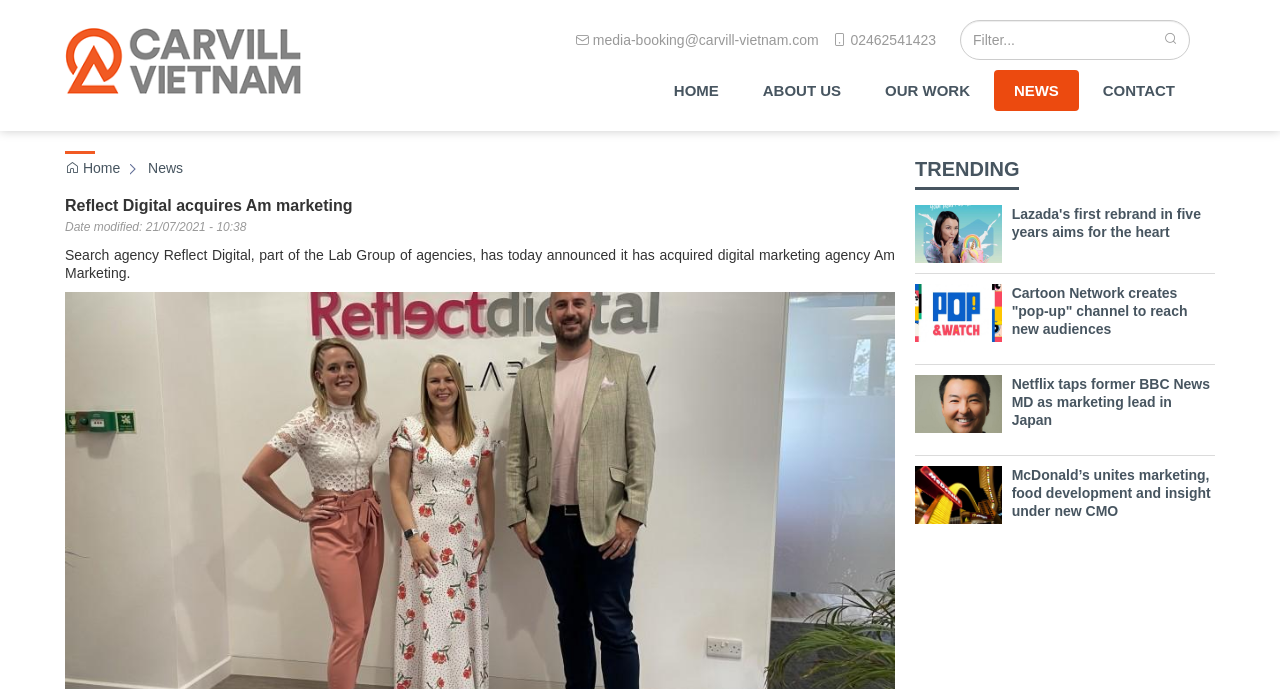Using the webpage screenshot, locate the HTML element that fits the following description and provide its bounding box: "Fit and Fabulous".

None